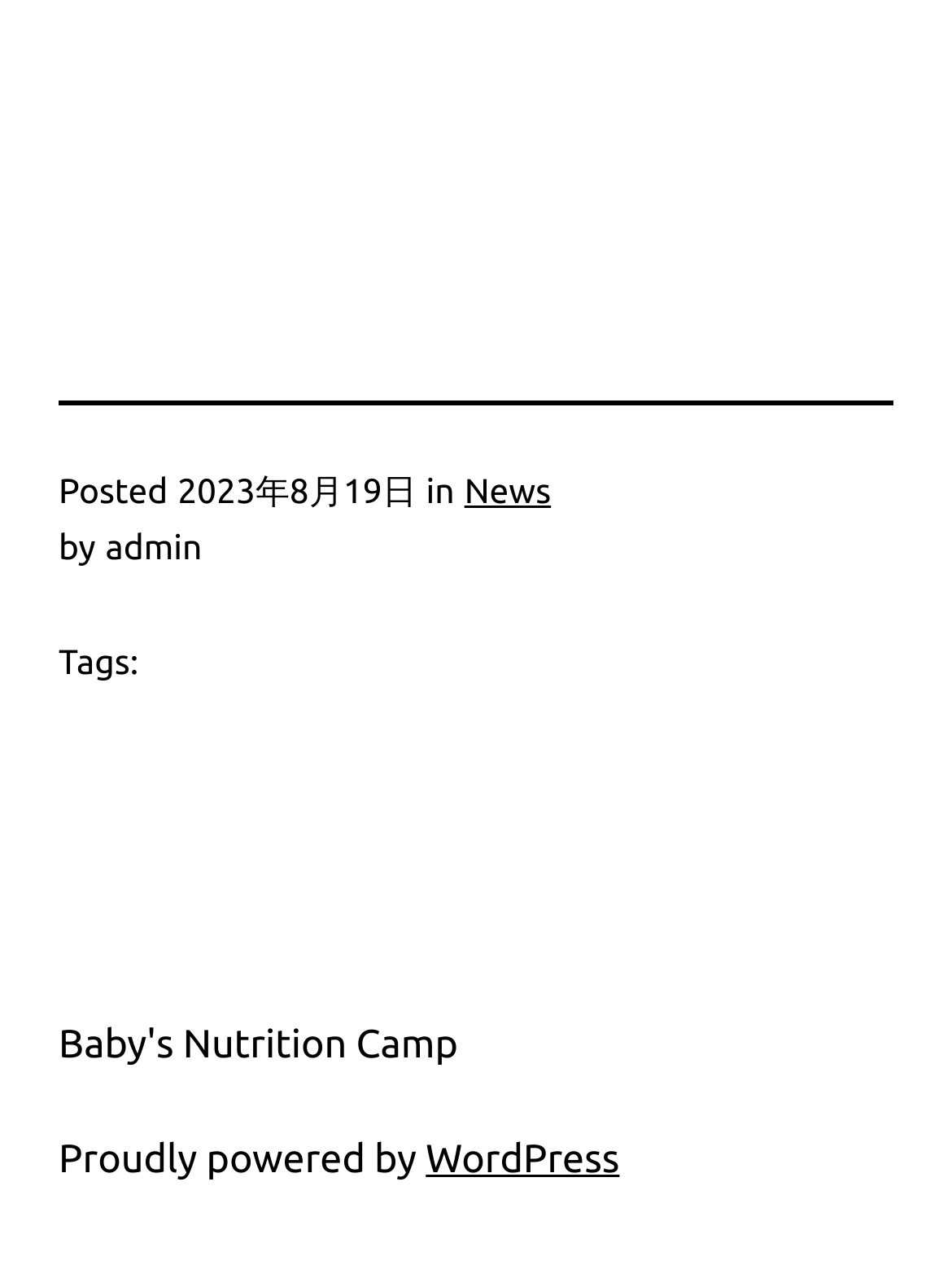Carefully examine the image and provide an in-depth answer to the question: What is the name of the website's content management system?

I found the name of the website's content management system by looking at the link element at the bottom of the page, which contains the text 'Proudly powered by' followed by a link to 'WordPress'.